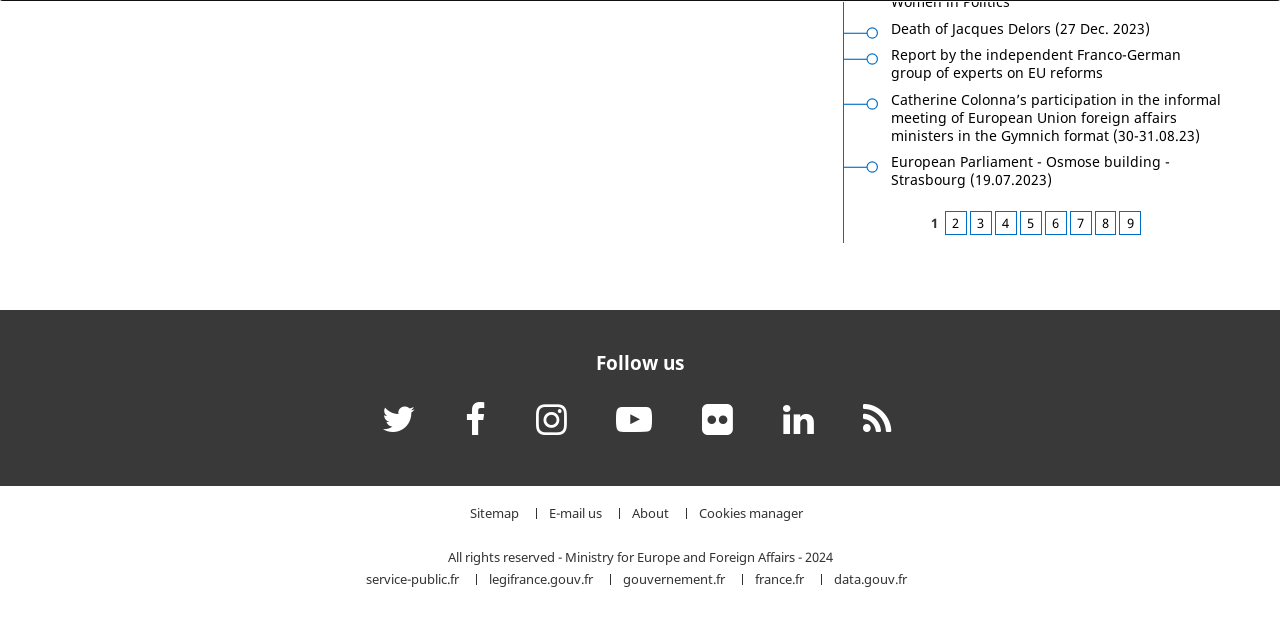Specify the bounding box coordinates of the area to click in order to follow the given instruction: "Go to page 2."

[0.738, 0.334, 0.755, 0.373]